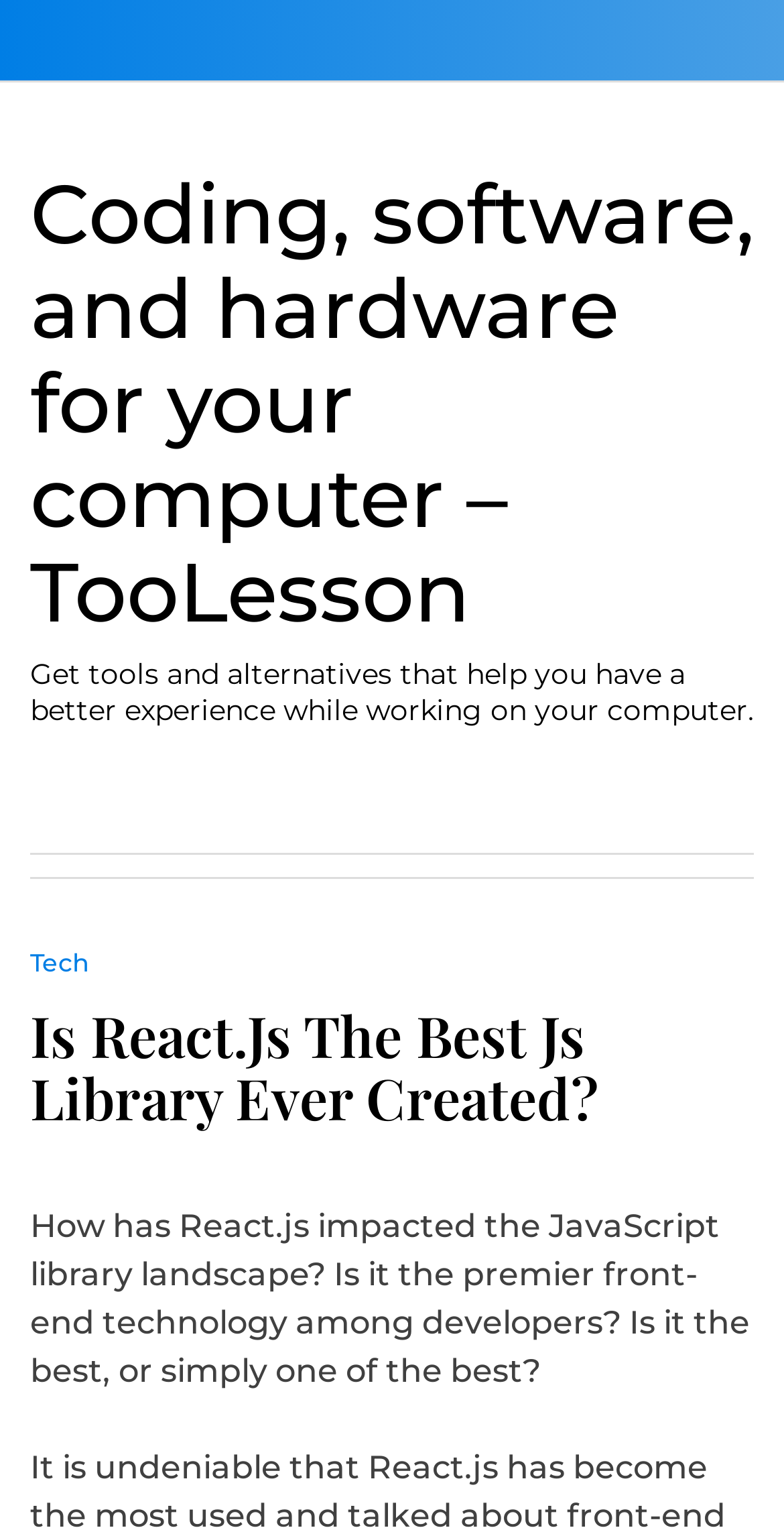Can you find and provide the main heading text of this webpage?

Coding, software, and hardware for your computer – TooLesson